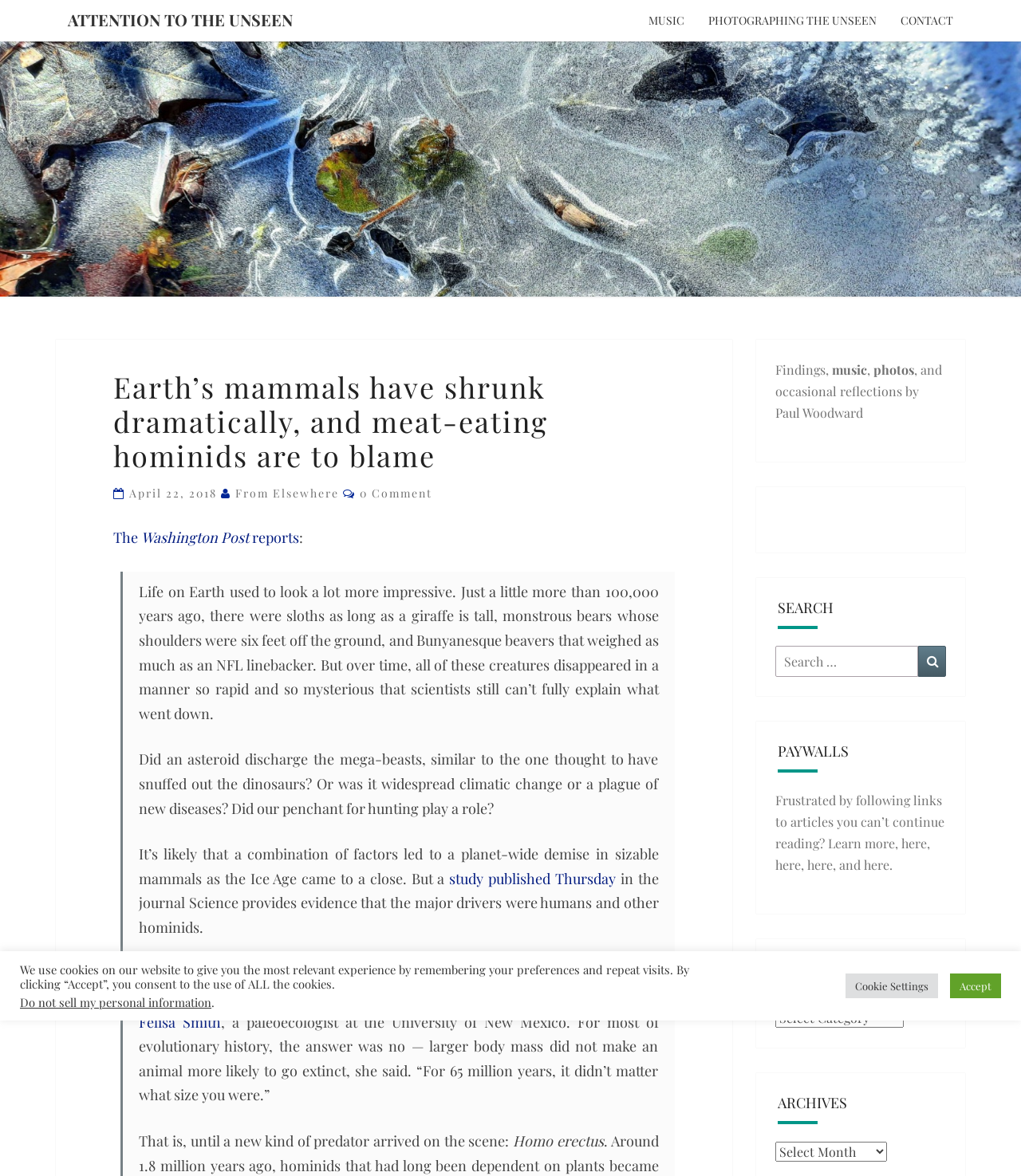What is the name of the journal mentioned in the article?
Please respond to the question with as much detail as possible.

The article mentions a study published in the journal Science, which provides evidence that humans and other hominids were the major drivers of the demise of sizable mammals.